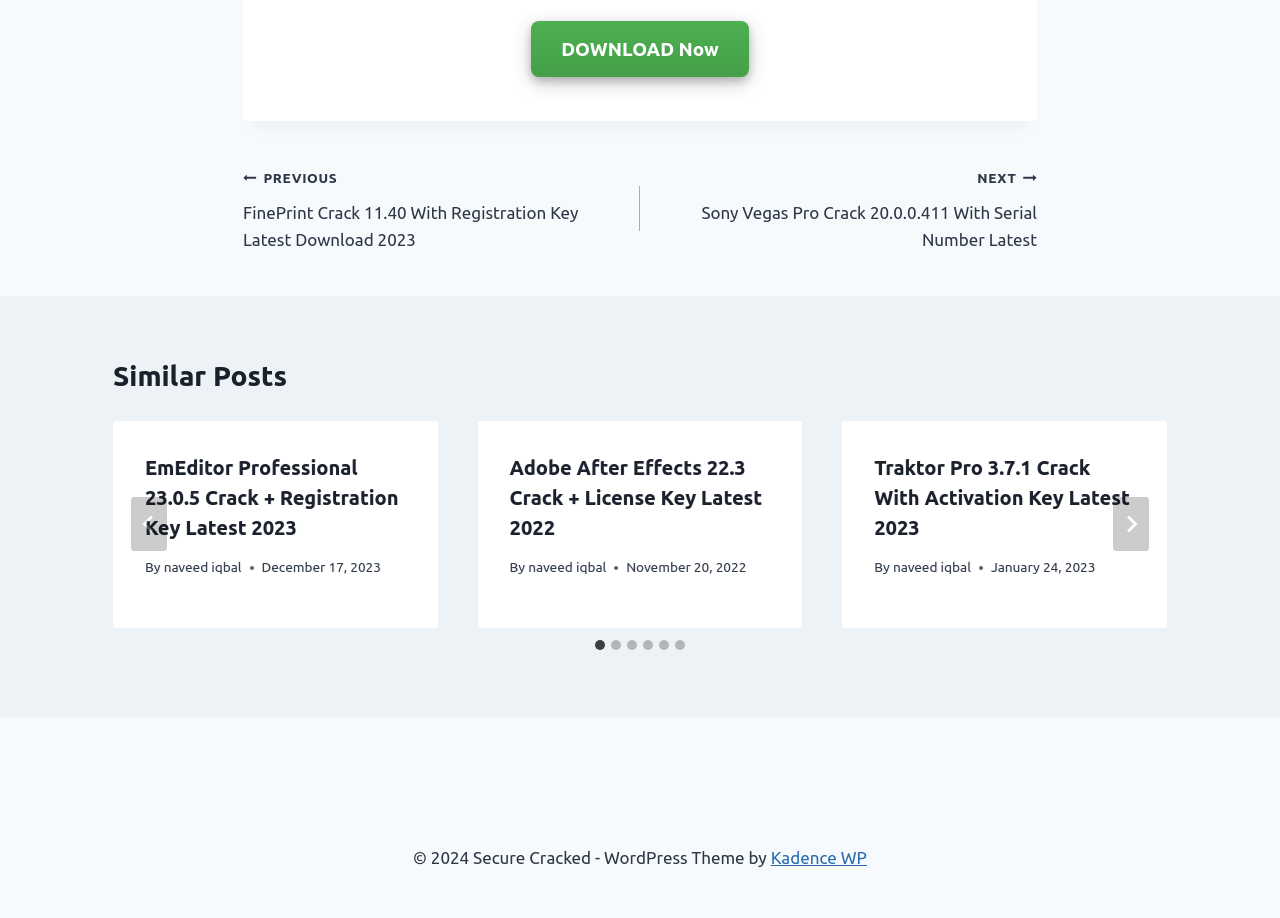Extract the bounding box coordinates for the UI element described as: ".st0{fill:#1F2933;}".

None